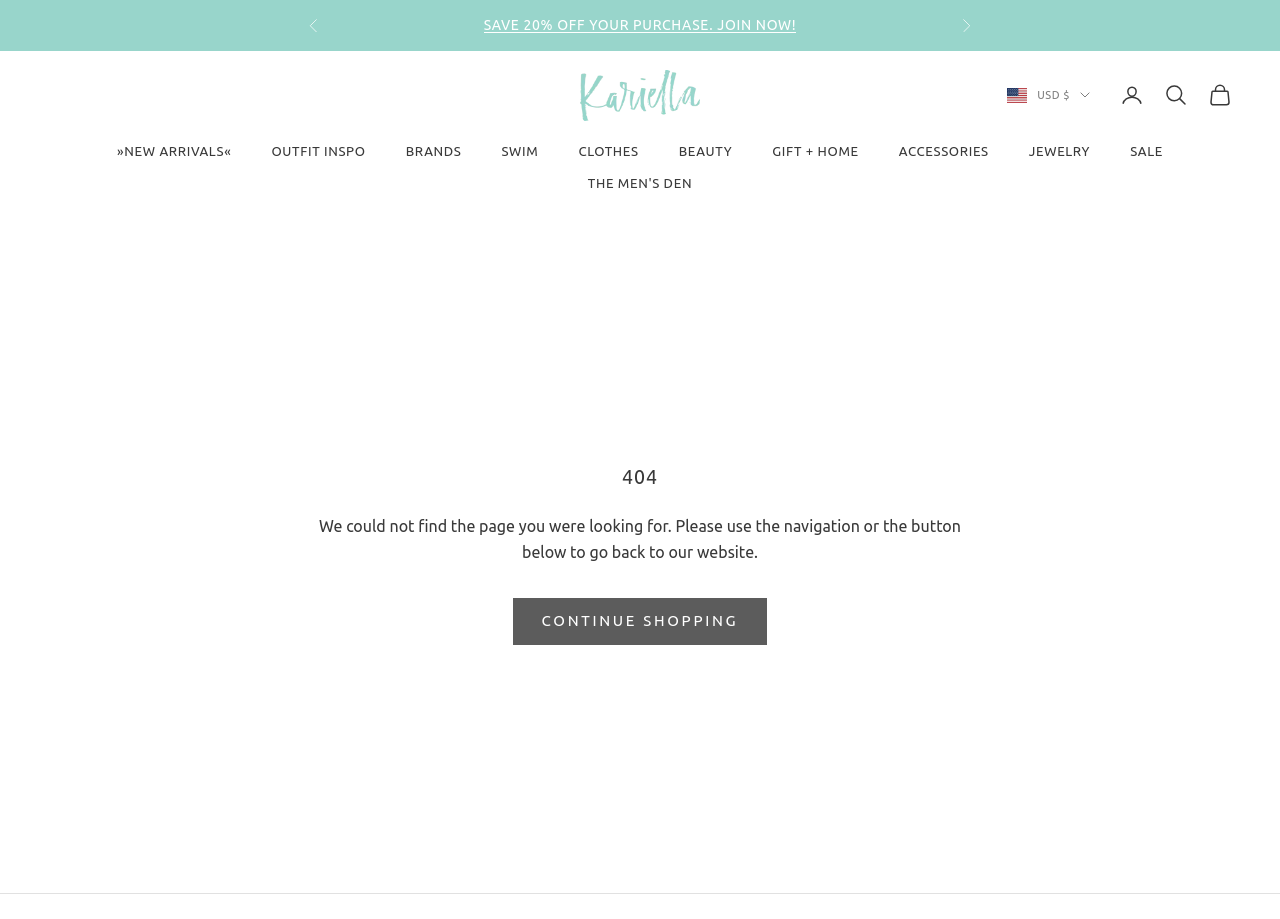Could you find the bounding box coordinates of the clickable area to complete this instruction: "Click the 'CONTINUE SHOPPING' link"?

[0.4, 0.651, 0.6, 0.702]